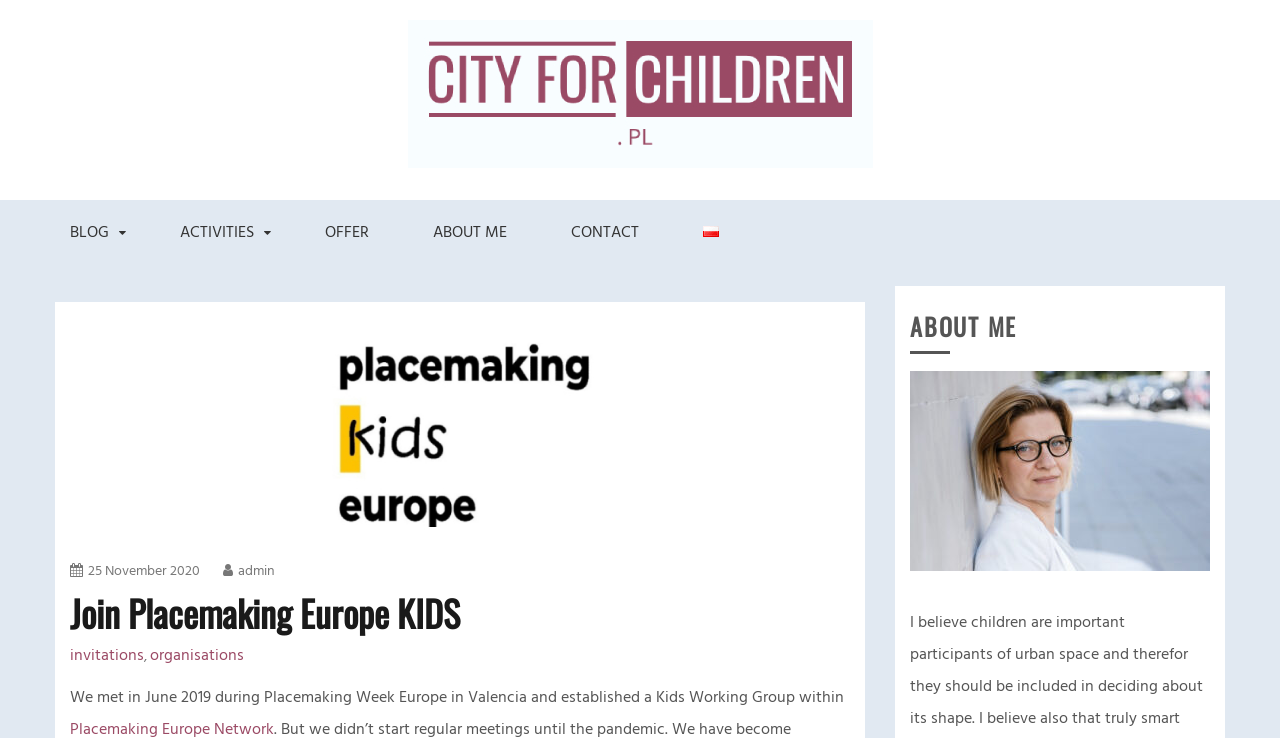With reference to the screenshot, provide a detailed response to the question below:
What is the date of the blog post?

I found the answer by examining the link with the calendar icon, which has the text ' 25 November 2020'. This suggests that the blog post was published on this date.